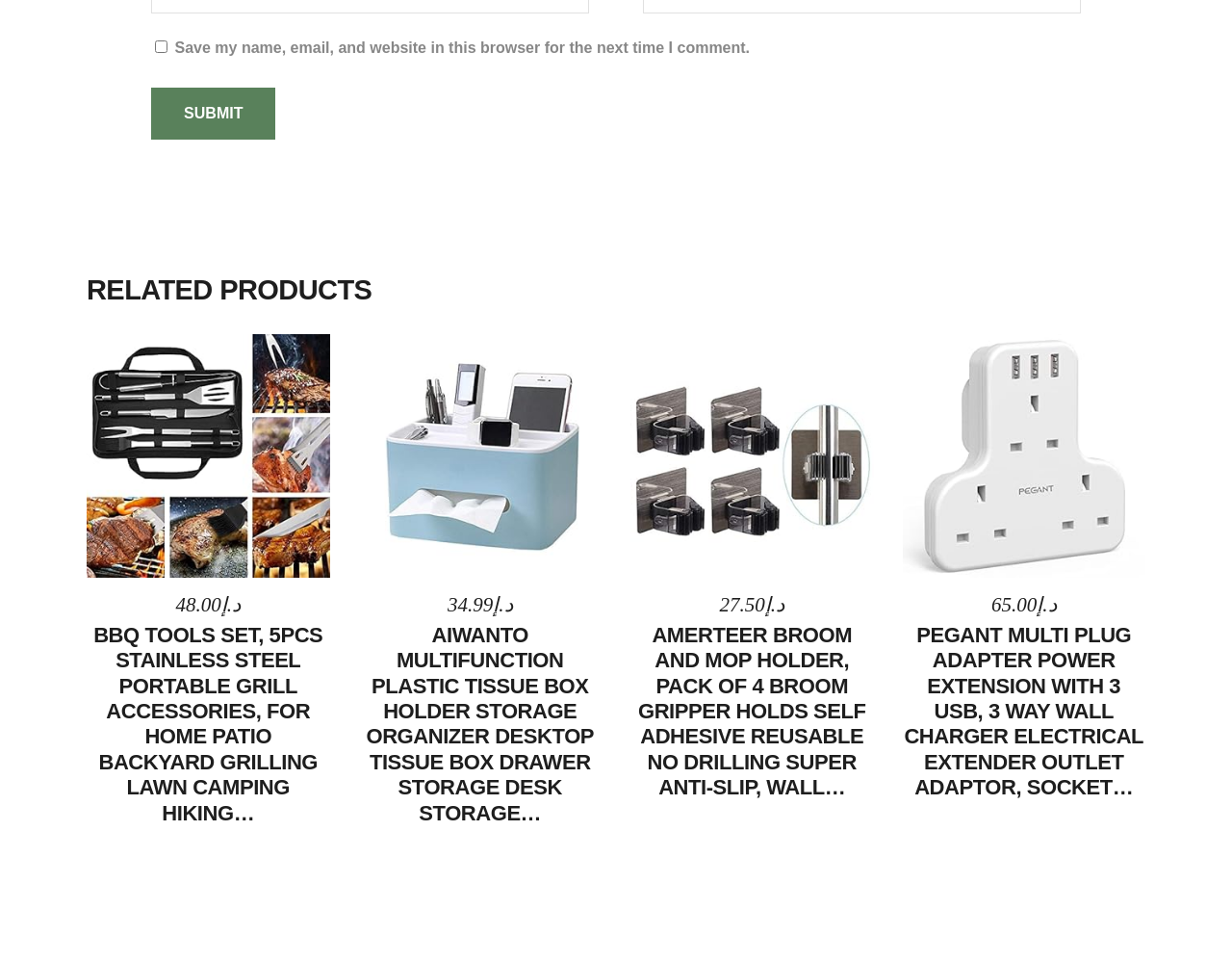Indicate the bounding box coordinates of the element that needs to be clicked to satisfy the following instruction: "Buy on Amazon". The coordinates should be four float numbers between 0 and 1, i.e., [left, top, right, bottom].

[0.31, 0.448, 0.469, 0.502]